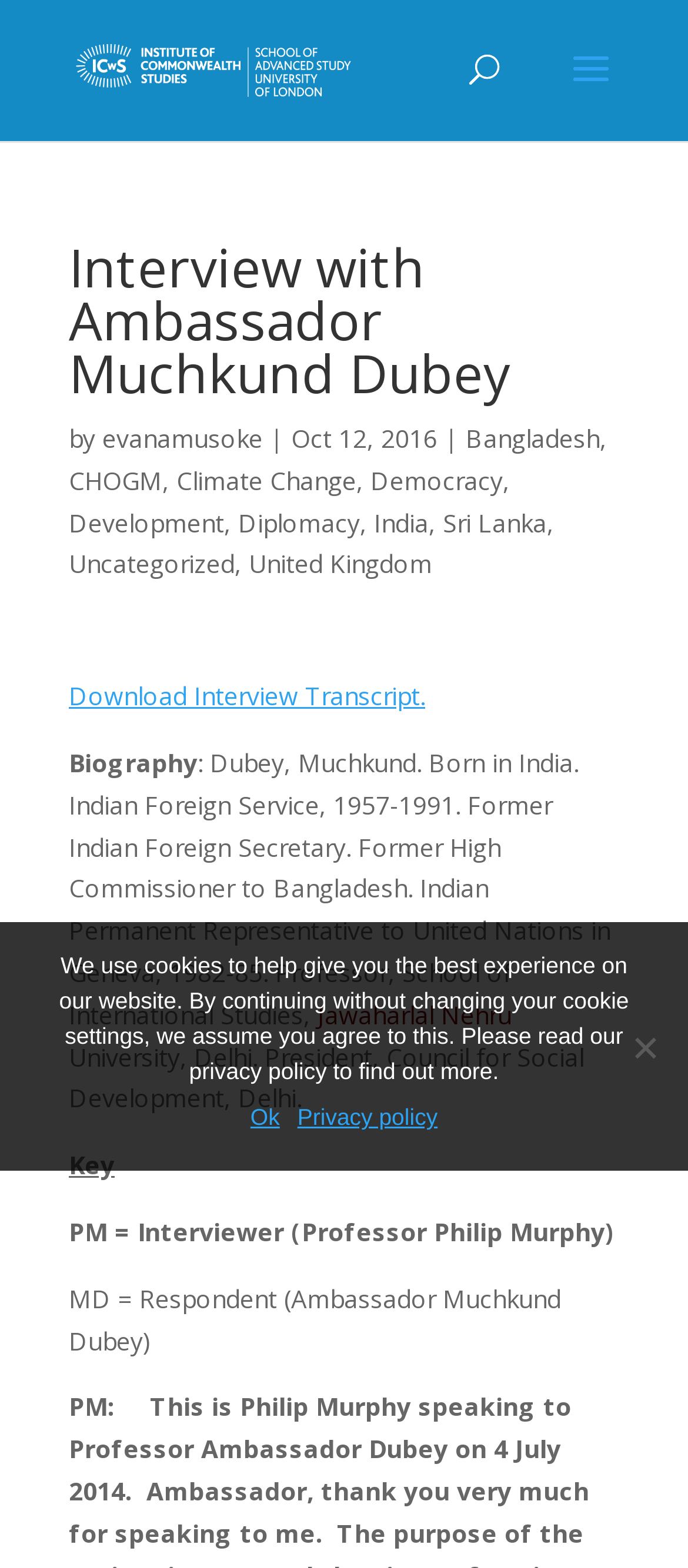Locate the bounding box coordinates of the clickable part needed for the task: "Search for something".

[0.5, 0.0, 0.9, 0.001]